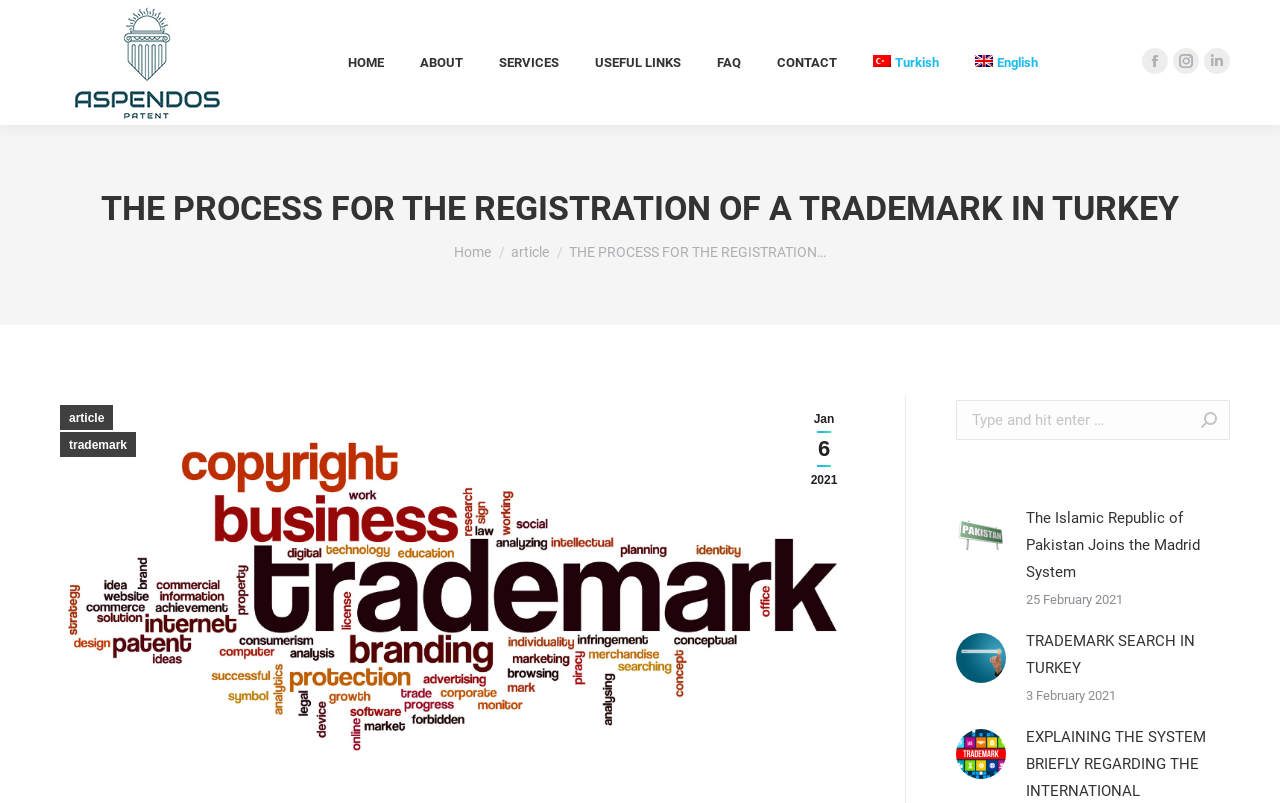Please find and report the bounding box coordinates of the element to click in order to perform the following action: "Read the article about TRADEMARK SEARCH IN TURKEY". The coordinates should be expressed as four float numbers between 0 and 1, in the format [left, top, right, bottom].

[0.802, 0.782, 0.961, 0.849]